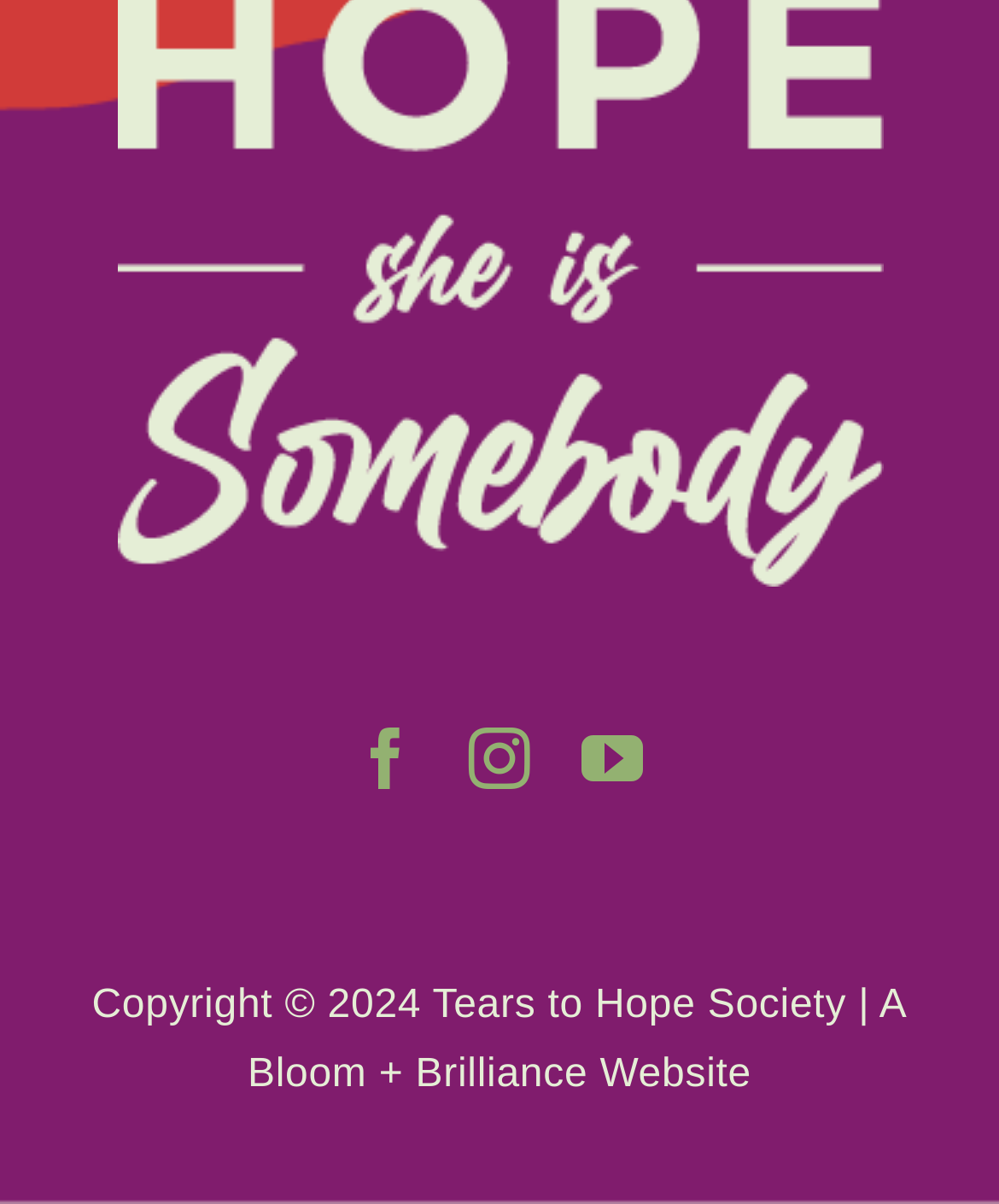Identify the bounding box coordinates for the element you need to click to achieve the following task: "Follow on facebook". Provide the bounding box coordinates as four float numbers between 0 and 1, in the form [left, top, right, bottom].

[0.355, 0.604, 0.418, 0.655]